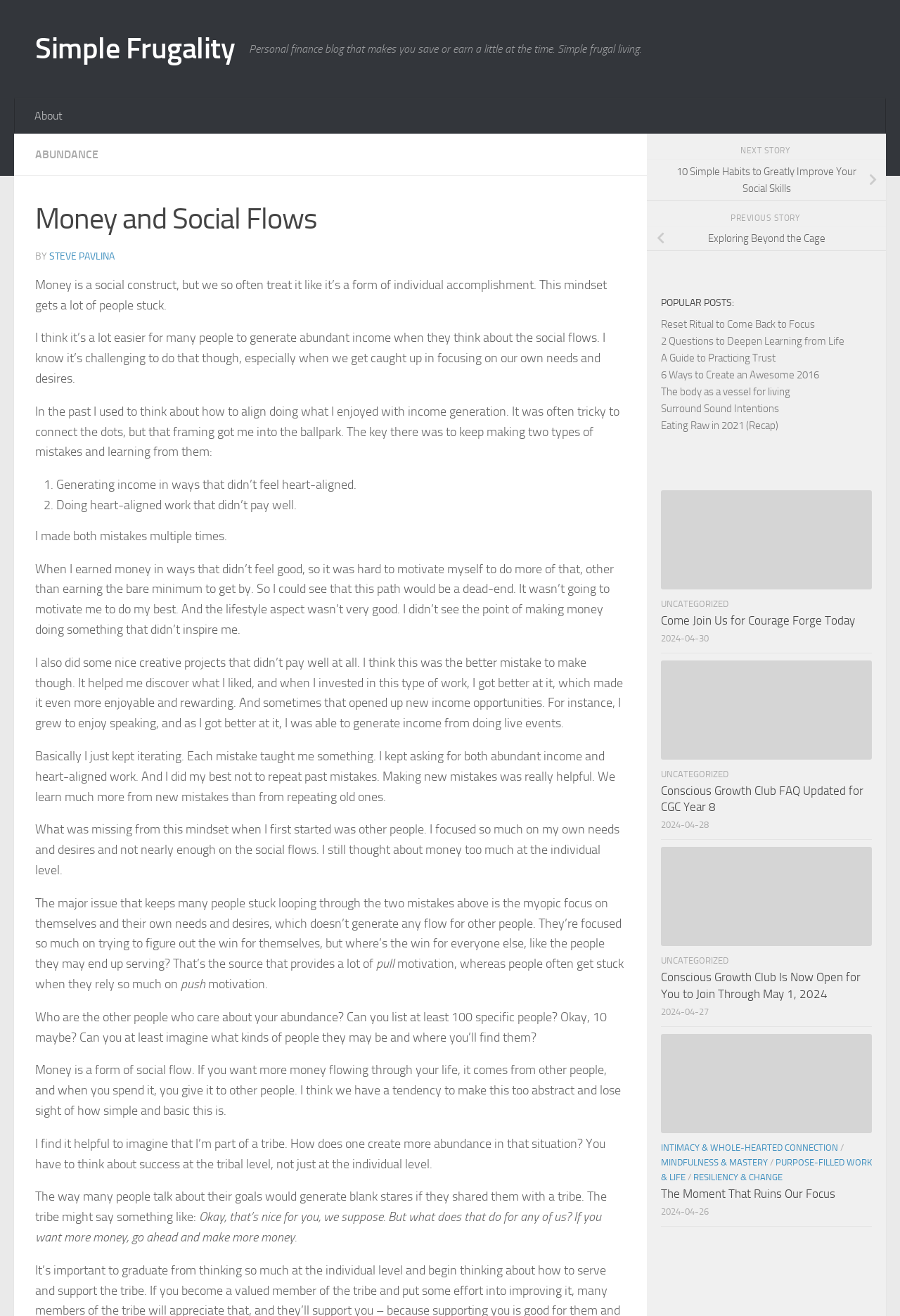Answer the question briefly using a single word or phrase: 
How many 'NEXT STORY' and 'PREVIOUS STORY' links are there?

2